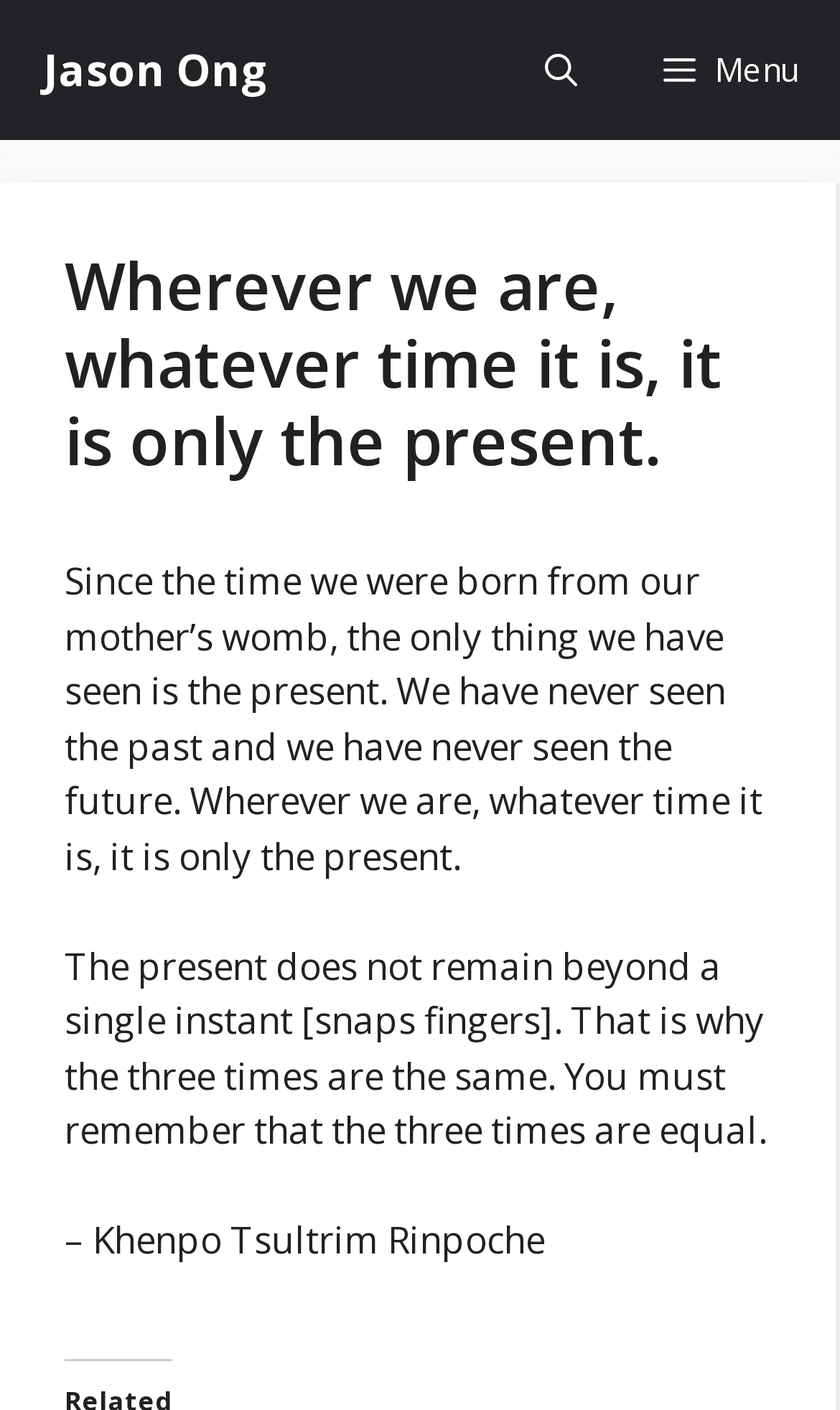Please analyze the image and provide a thorough answer to the question:
What is the function of the 'Open Search Bar' link?

The 'Open Search Bar' link is a navigation element that, when clicked, opens the search bar, allowing users to search for content on the website.